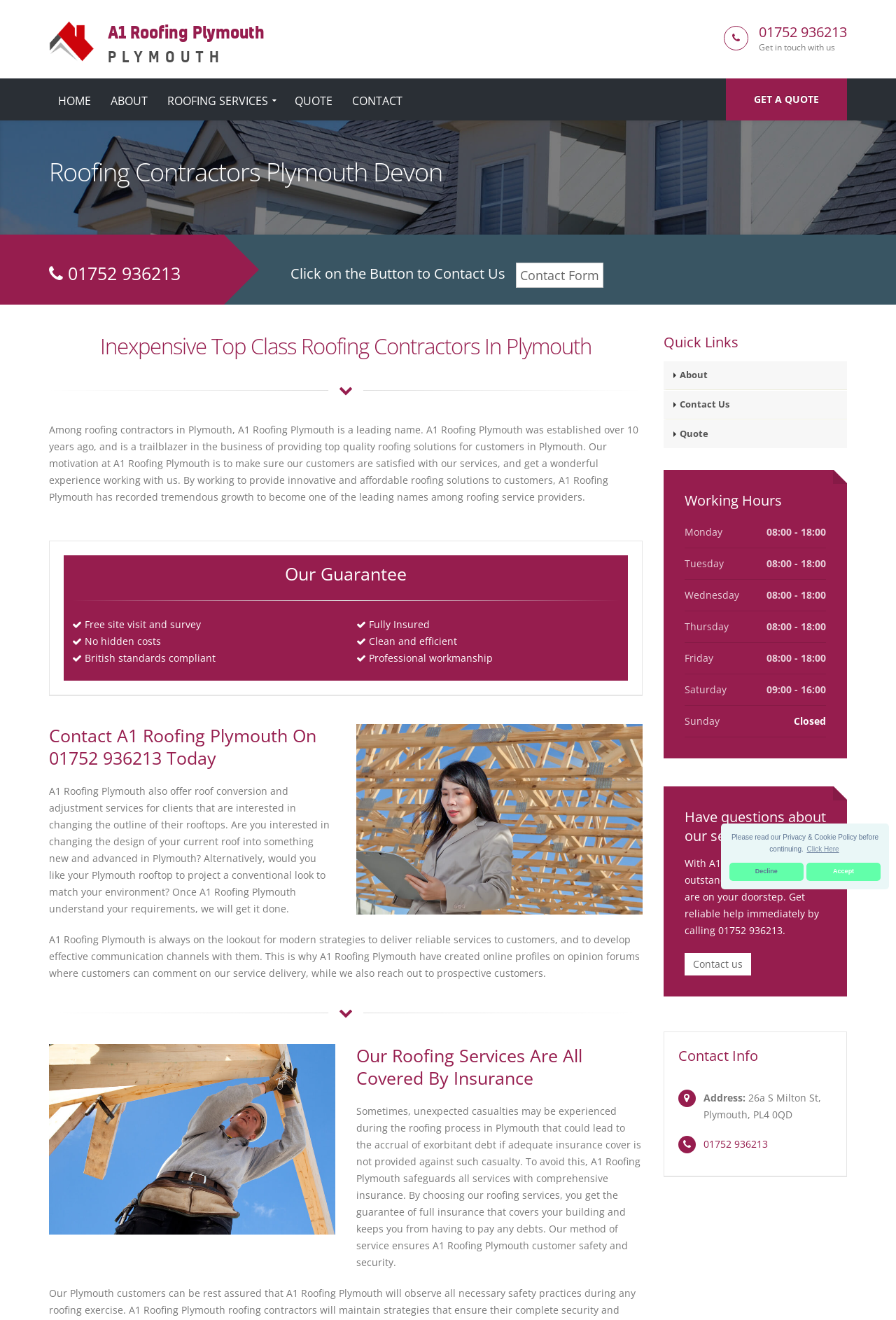Please determine the bounding box coordinates for the element that should be clicked to follow these instructions: "Click on the About link".

[0.113, 0.066, 0.175, 0.087]